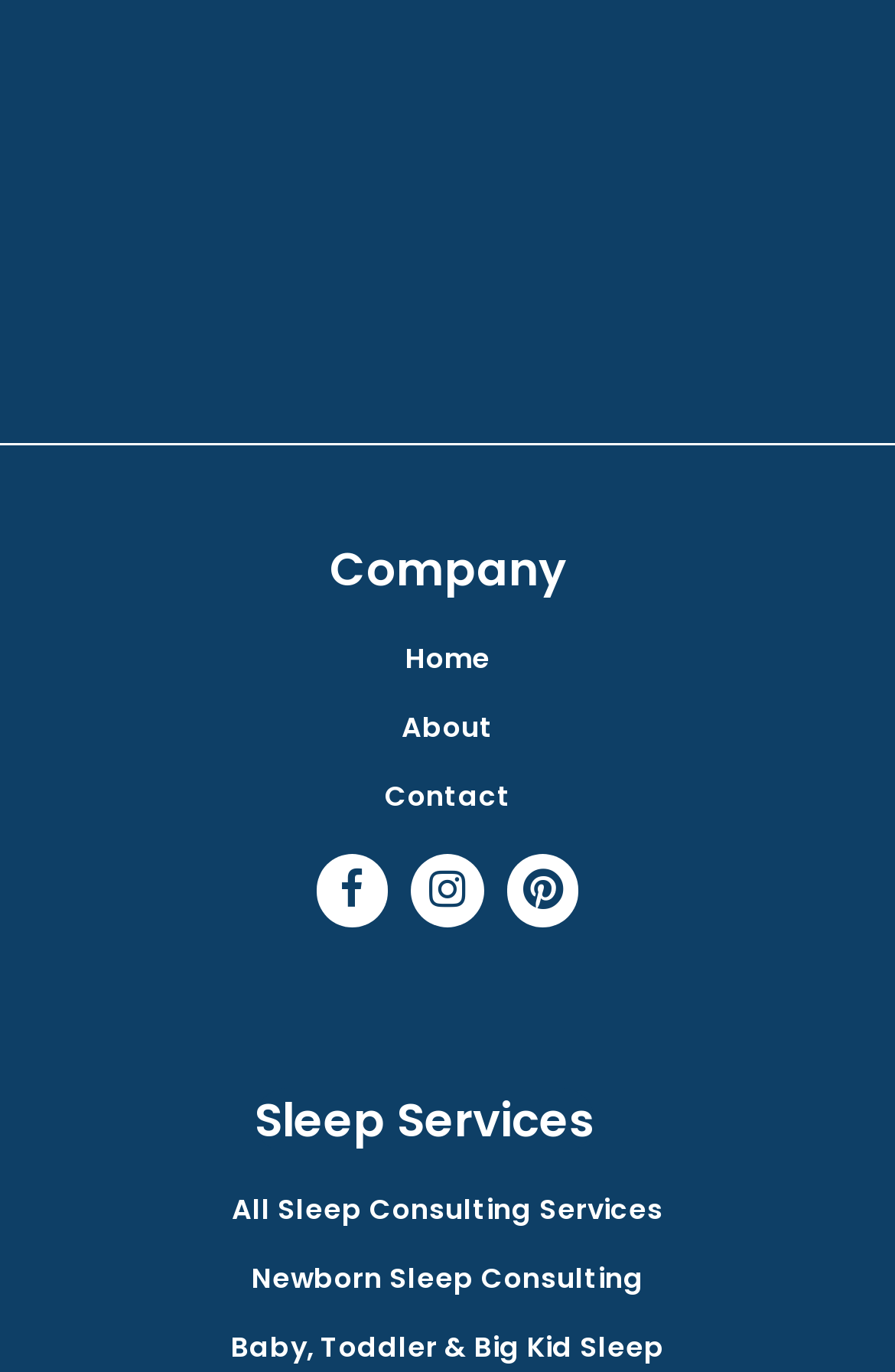Please determine the bounding box coordinates for the element with the description: "All Sleep Consulting Services".

[0.051, 0.856, 0.949, 0.906]